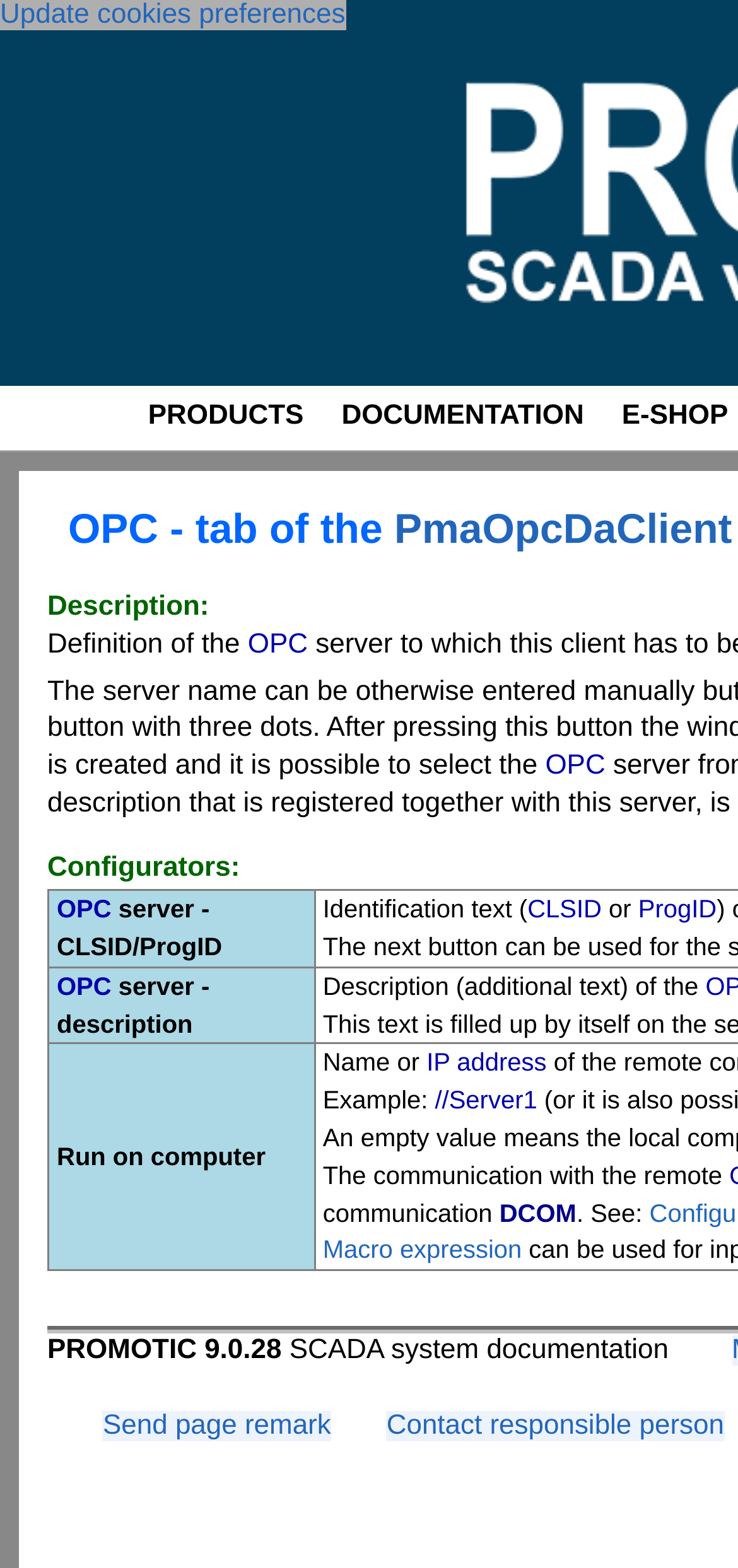What is the purpose of the 'Update cookies preferences' link?
Based on the image, respond with a single word or phrase.

Update cookies